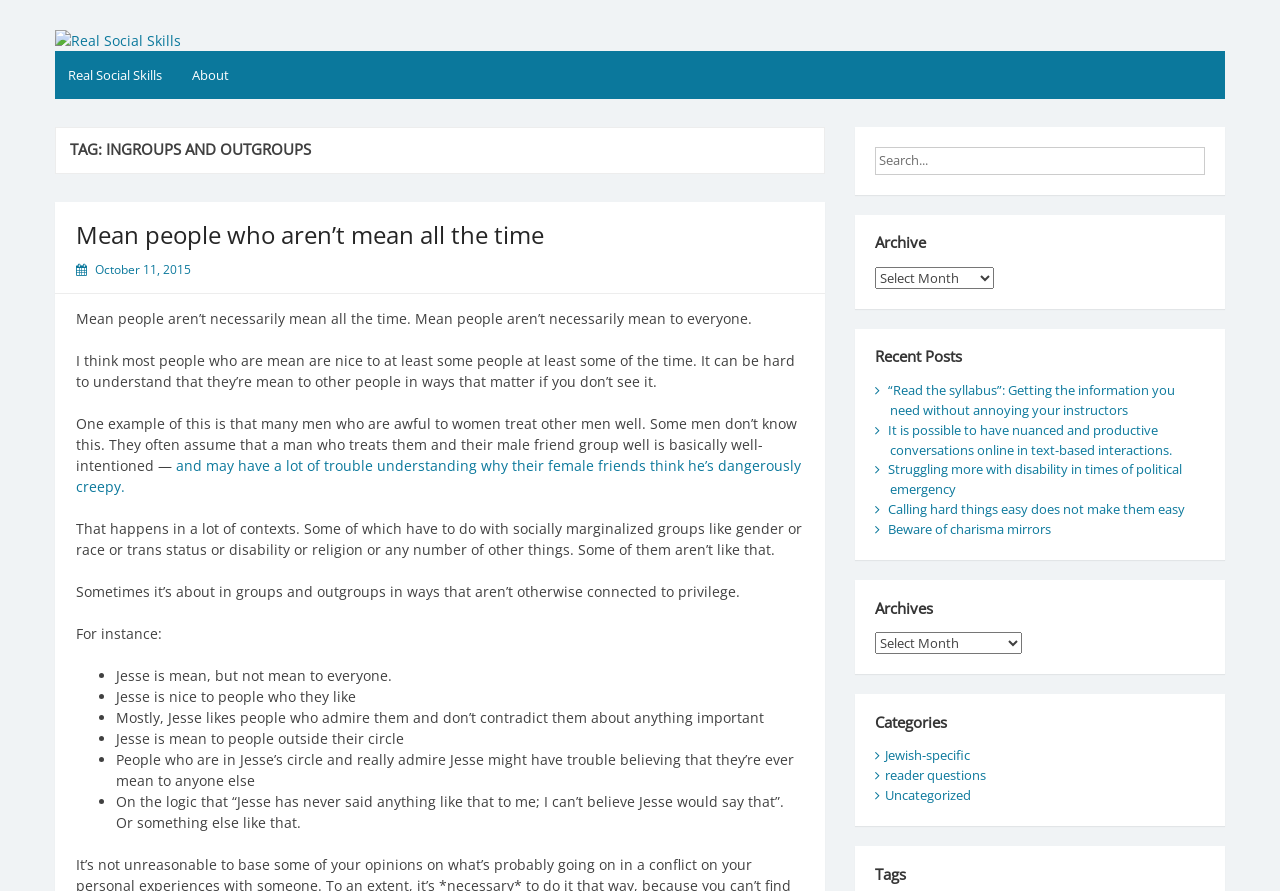What is the topic of the main article?
Based on the content of the image, thoroughly explain and answer the question.

The main article on the webpage has a heading that says 'TAG: INGROUPS AND OUTGROUPS', which suggests that the topic of the article is about ingroups and outgroups.